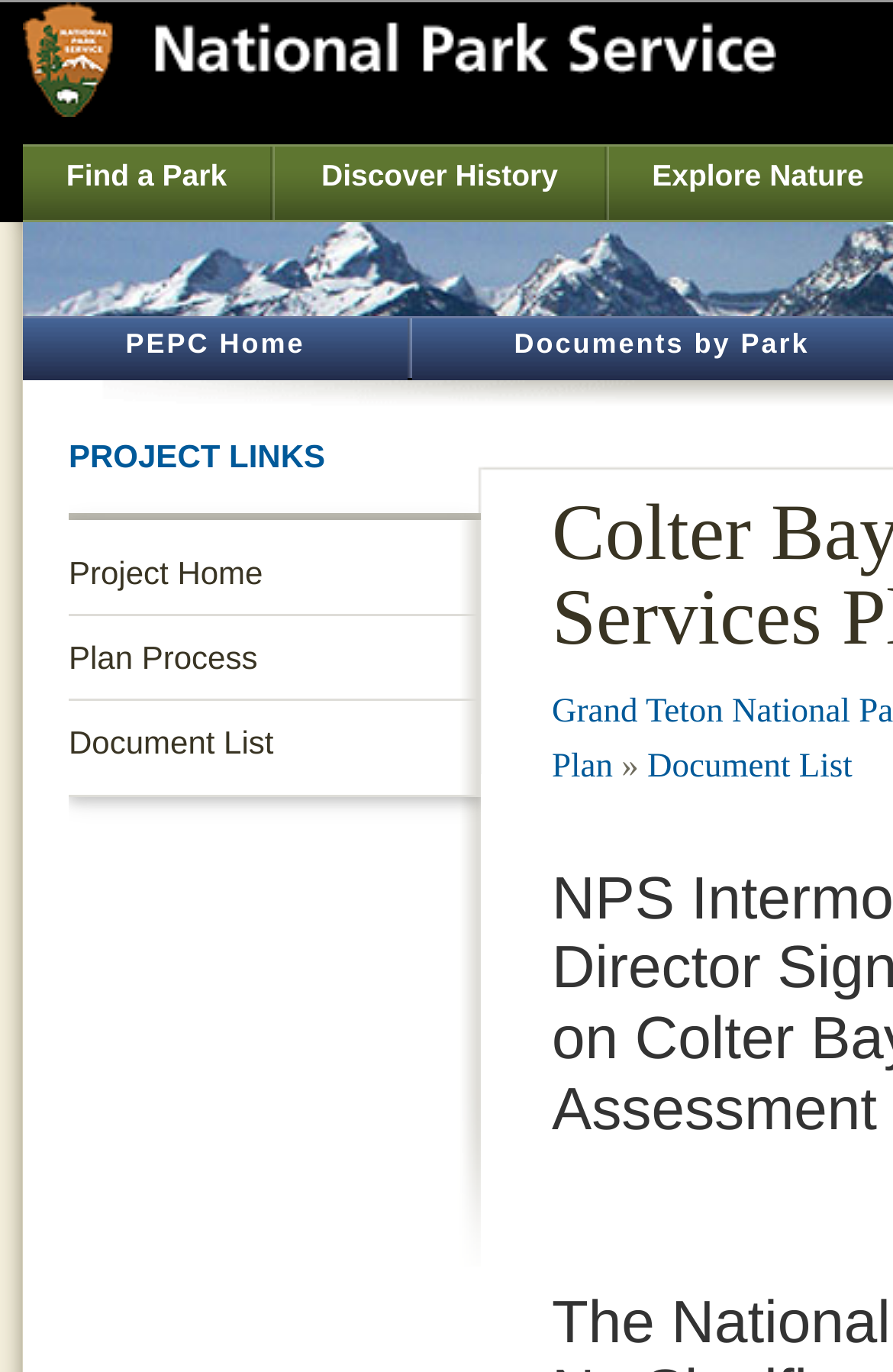Predict the bounding box of the UI element based on the description: "PEPC Home". The coordinates should be four float numbers between 0 and 1, formatted as [left, top, right, bottom].

[0.026, 0.232, 0.456, 0.277]